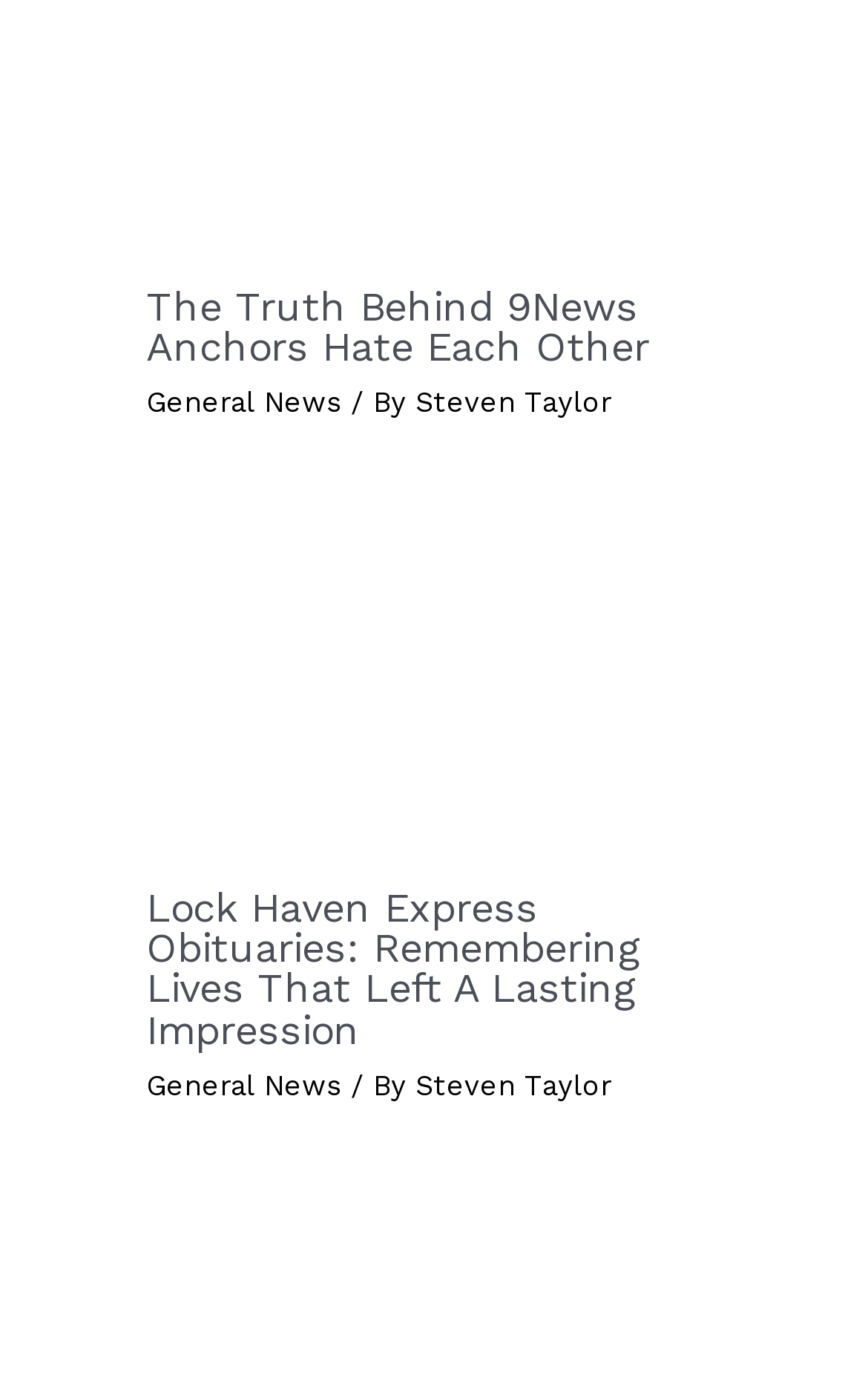Please locate the bounding box coordinates of the region I need to click to follow this instruction: "visit the page of general news".

[0.168, 0.28, 0.394, 0.304]